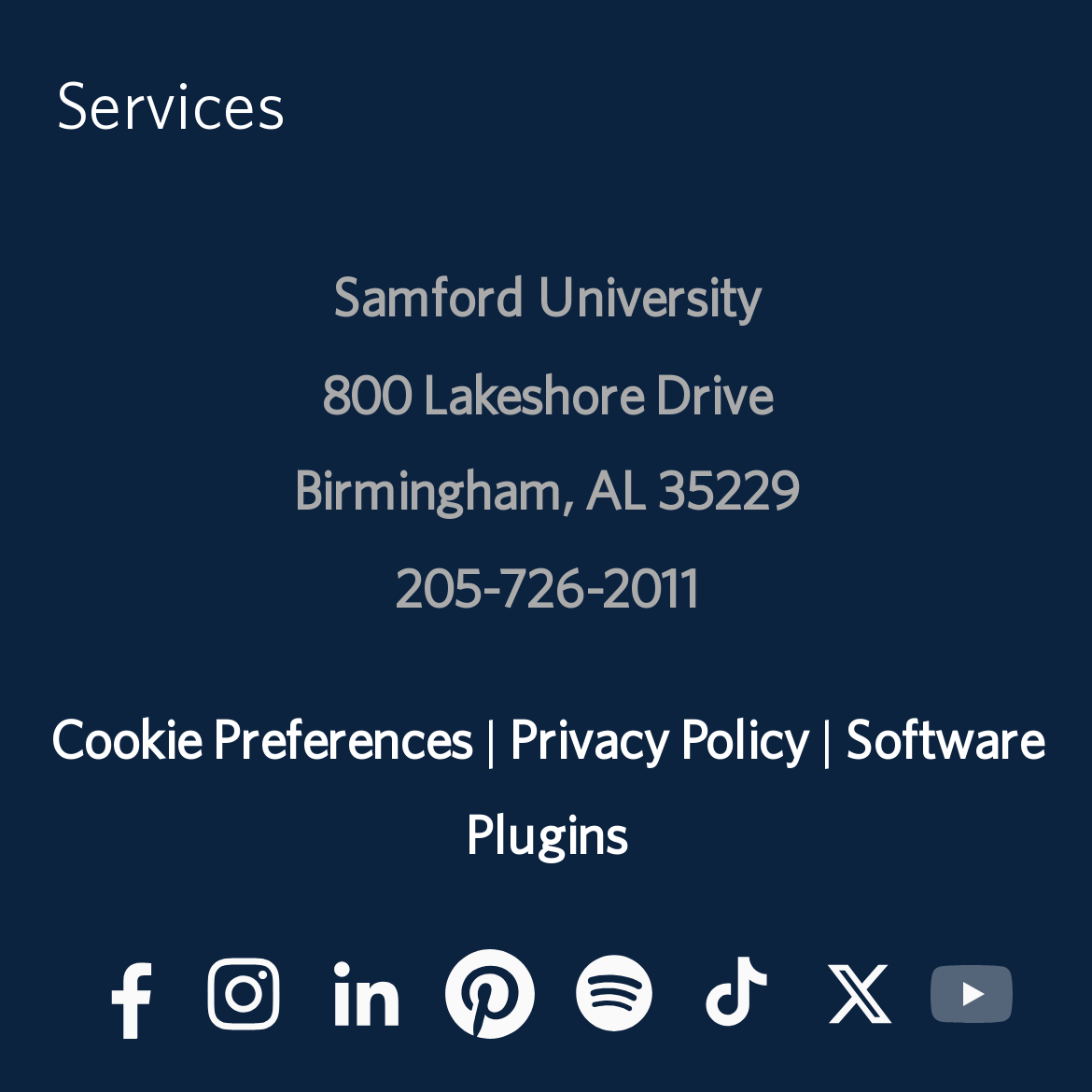Highlight the bounding box of the UI element that corresponds to this description: "aria-label="Follow us on TikTok"".

[0.631, 0.866, 0.718, 0.953]